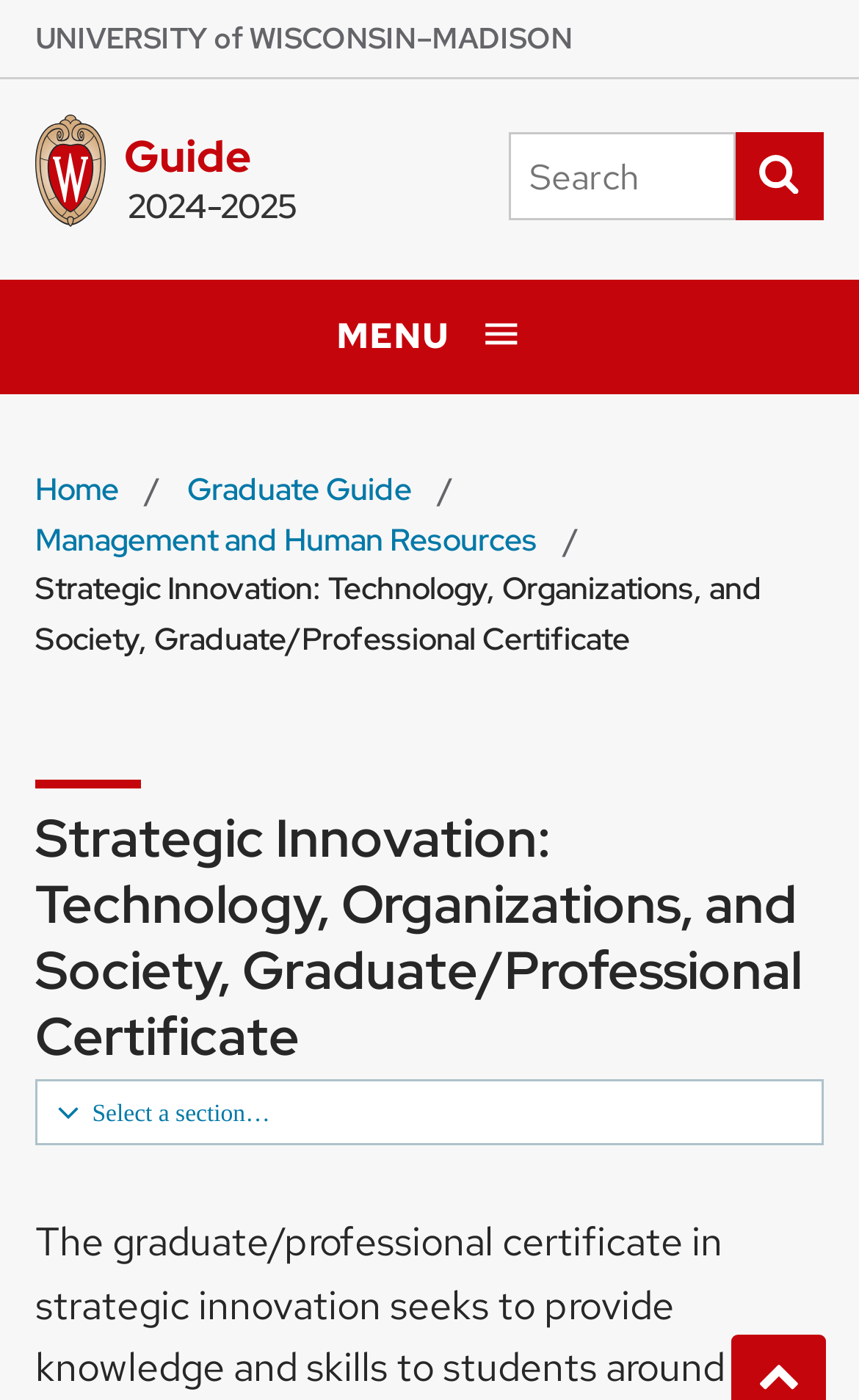Identify the bounding box coordinates of the HTML element based on this description: "Select a section…".

[0.041, 0.771, 0.959, 0.818]